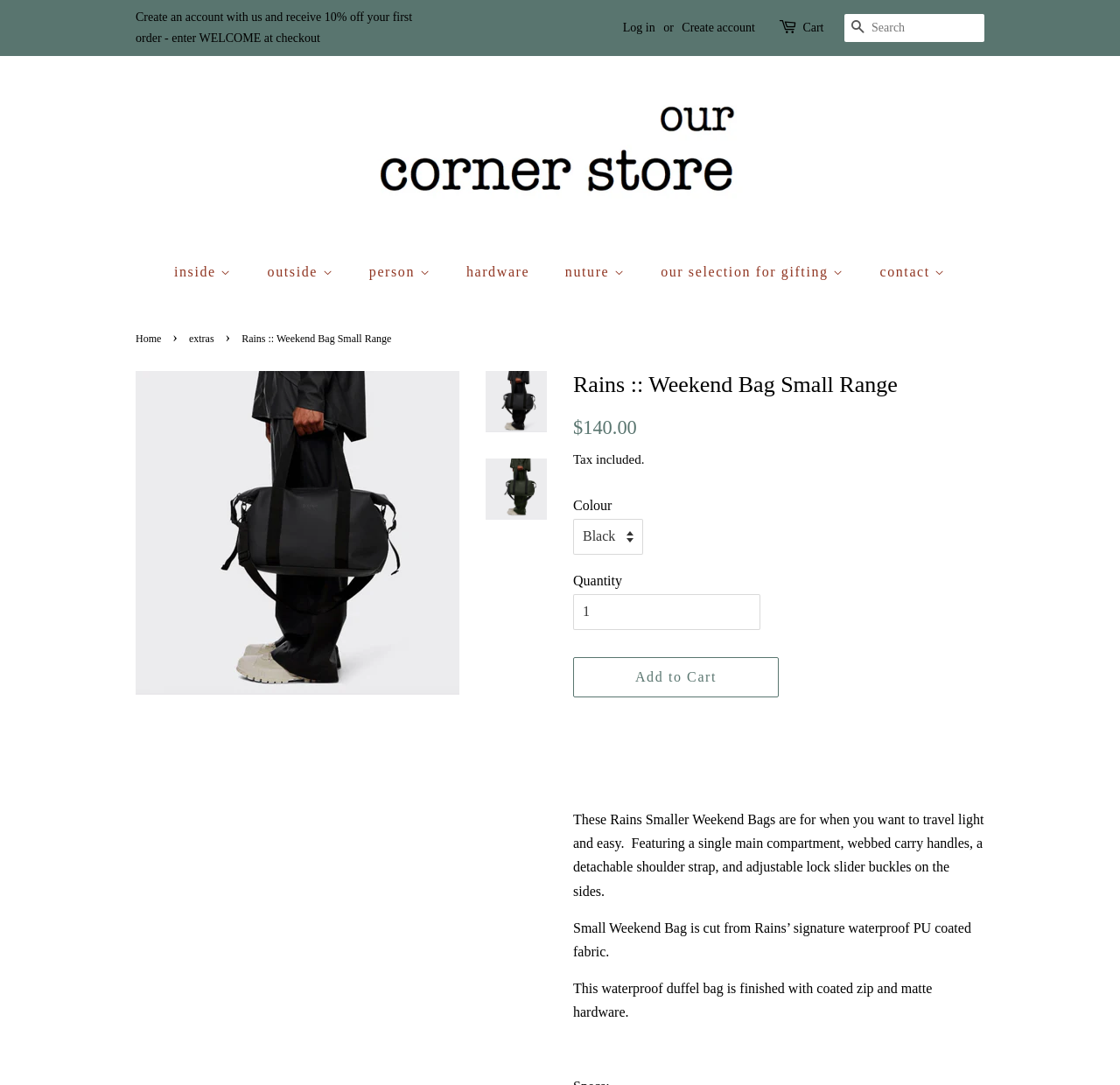Locate the bounding box coordinates for the element described below: "returns, exchanges and refunds". The coordinates must be four float values between 0 and 1, formatted as [left, top, right, bottom].

[0.774, 0.327, 0.97, 0.357]